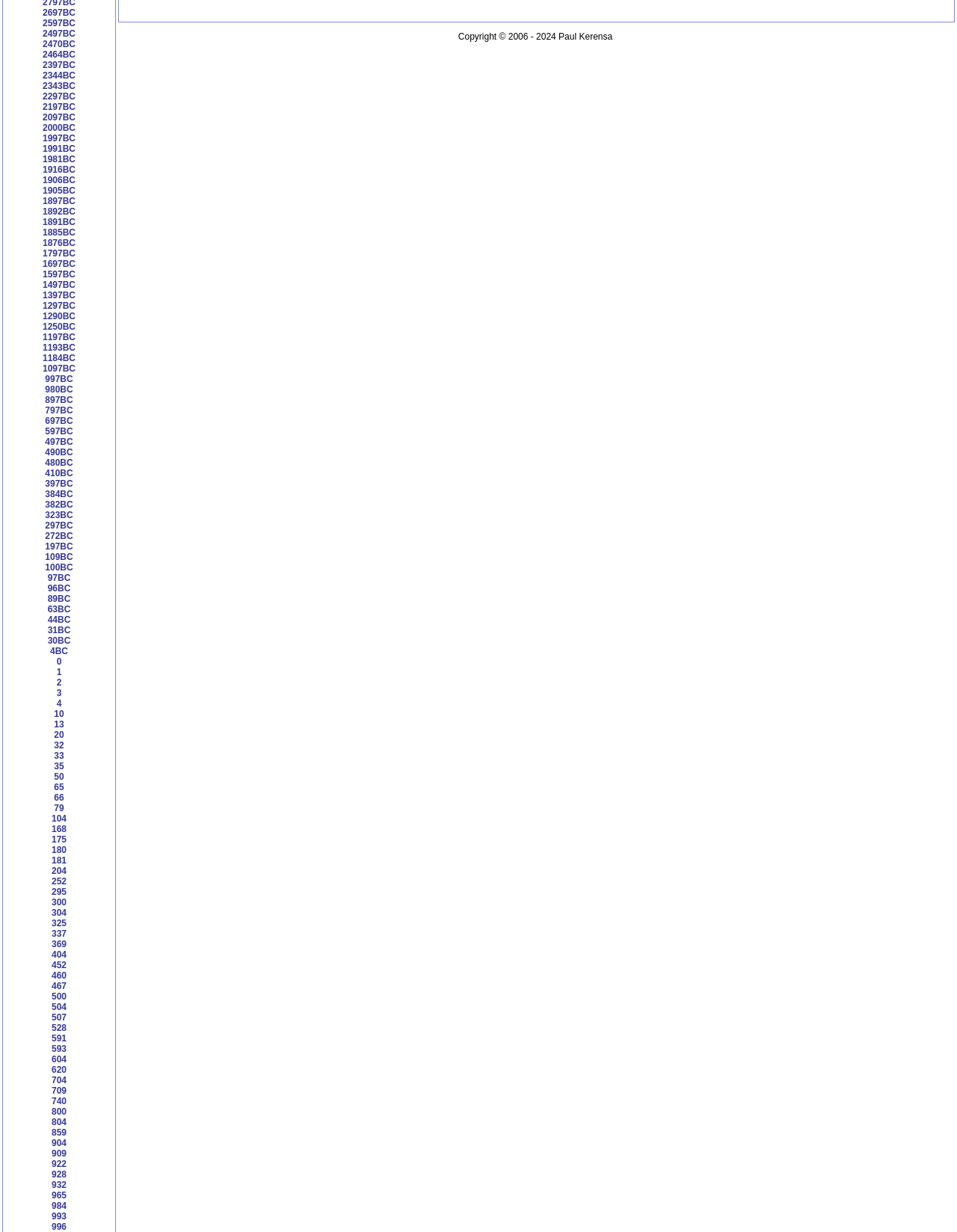Based on the element description 480BC, identify the bounding box coordinates for the UI element. The coordinates should be in the format (top-left x, top-left y, bottom-right x, bottom-right y) and within the 0 to 1 range.

[0.047, 0.371, 0.076, 0.38]